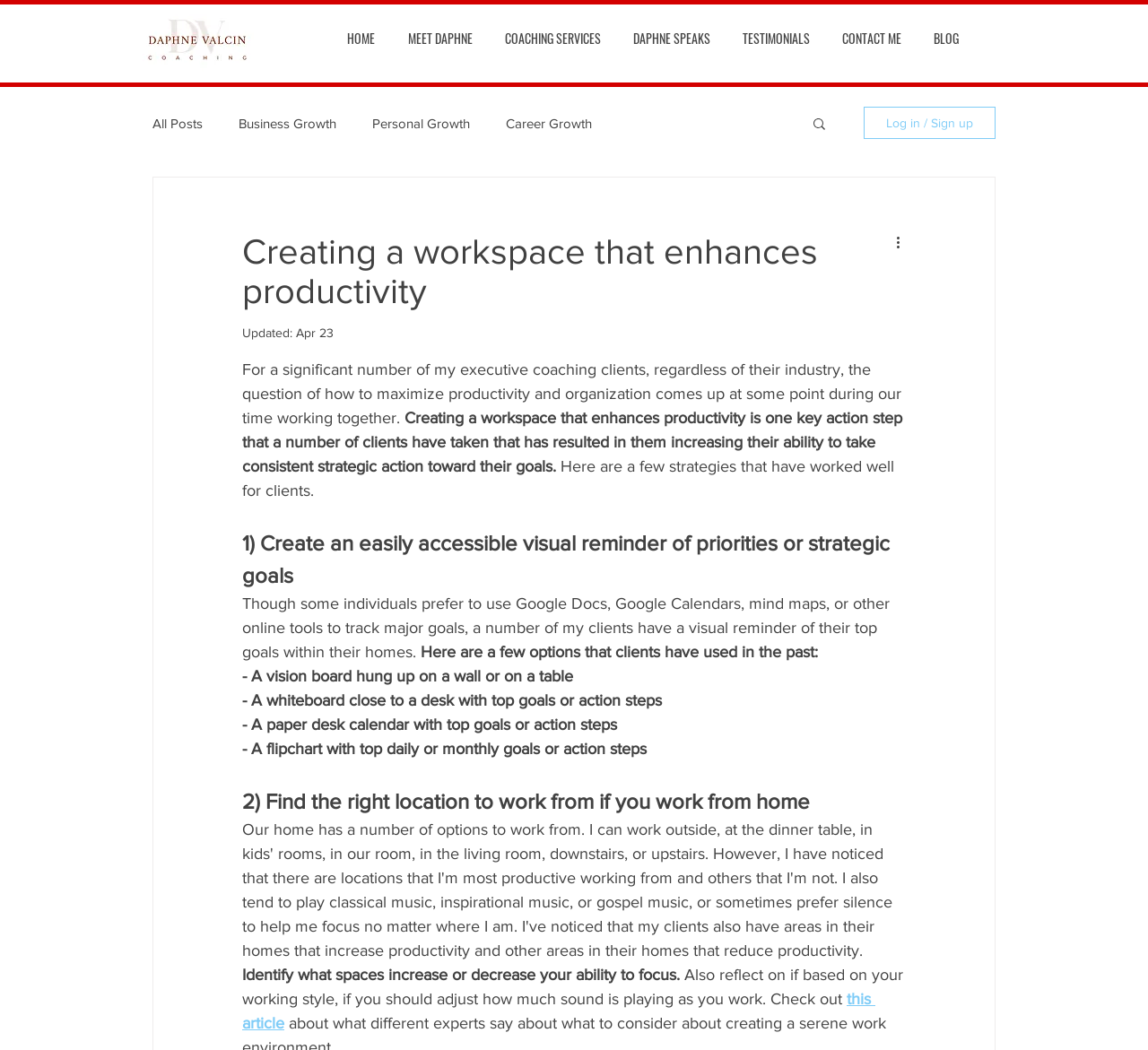What are some options for creating a visual reminder of top goals?
Based on the image, answer the question in a detailed manner.

The webpage provides several options for creating a visual reminder of top goals, including a vision board hung up on a wall or on a table, a whiteboard close to a desk with top goals or action steps, a paper desk calendar with top goals or action steps, and a flipchart with top daily or monthly goals or action steps.